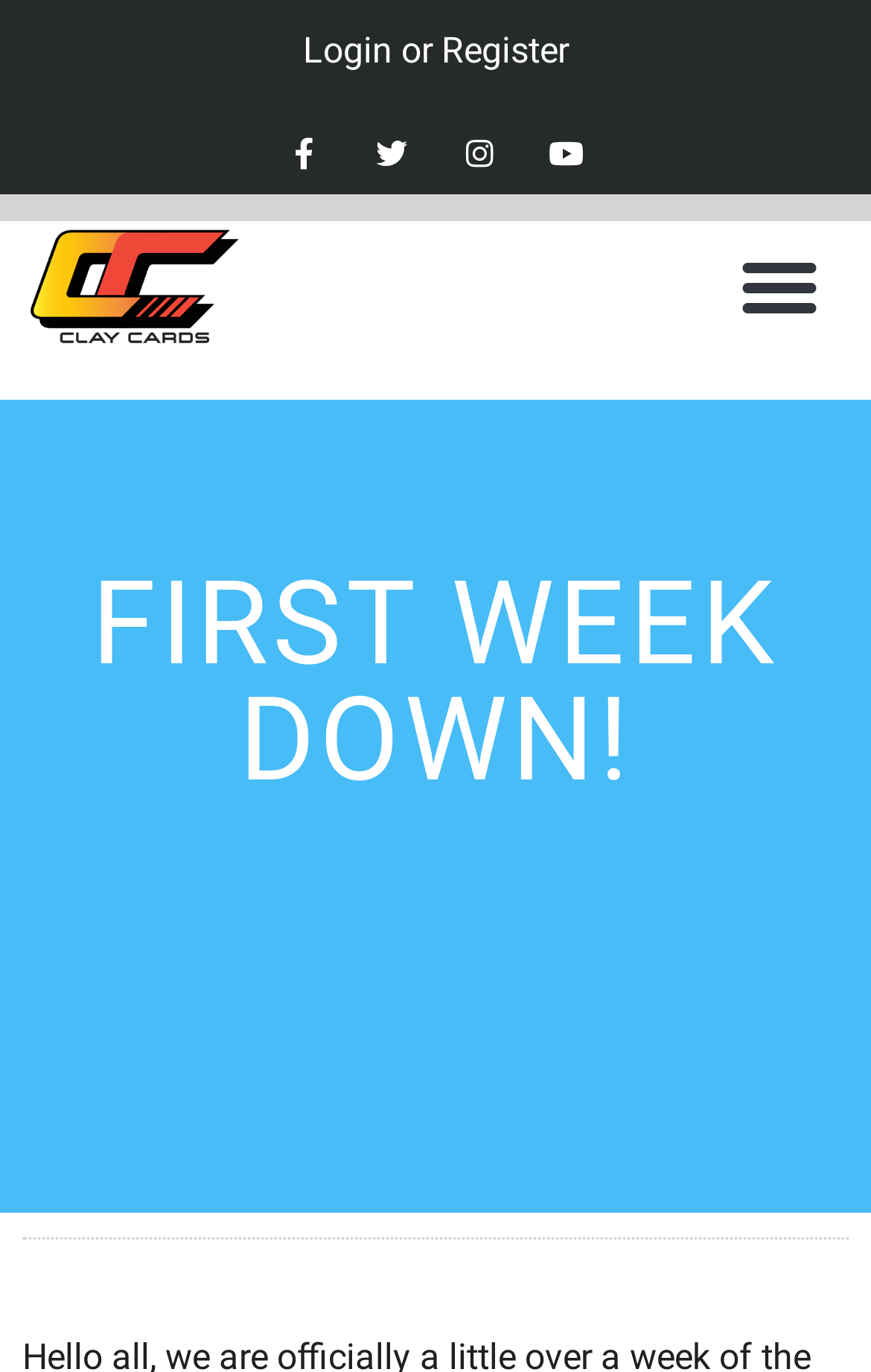Produce an extensive caption that describes everything on the webpage.

The webpage is titled "First Week Down! - Clay Cards" and appears to be a blog or update page. At the top right corner, there are three links: "Login", "or", and "Register", positioned horizontally next to each other. Below these links, there are four social media icons: Facebook, Twitter, Instagram, and Youtube, also aligned horizontally.

On the top left side, there is a logo of "Clay Cards" which is an image with a link. Next to the logo, there is a "Menu Toggle" button. 

The main content of the page is a heading that reads "FIRST WEEK DOWN!", taking up a significant portion of the page. The heading is centered and positioned roughly in the middle of the page.